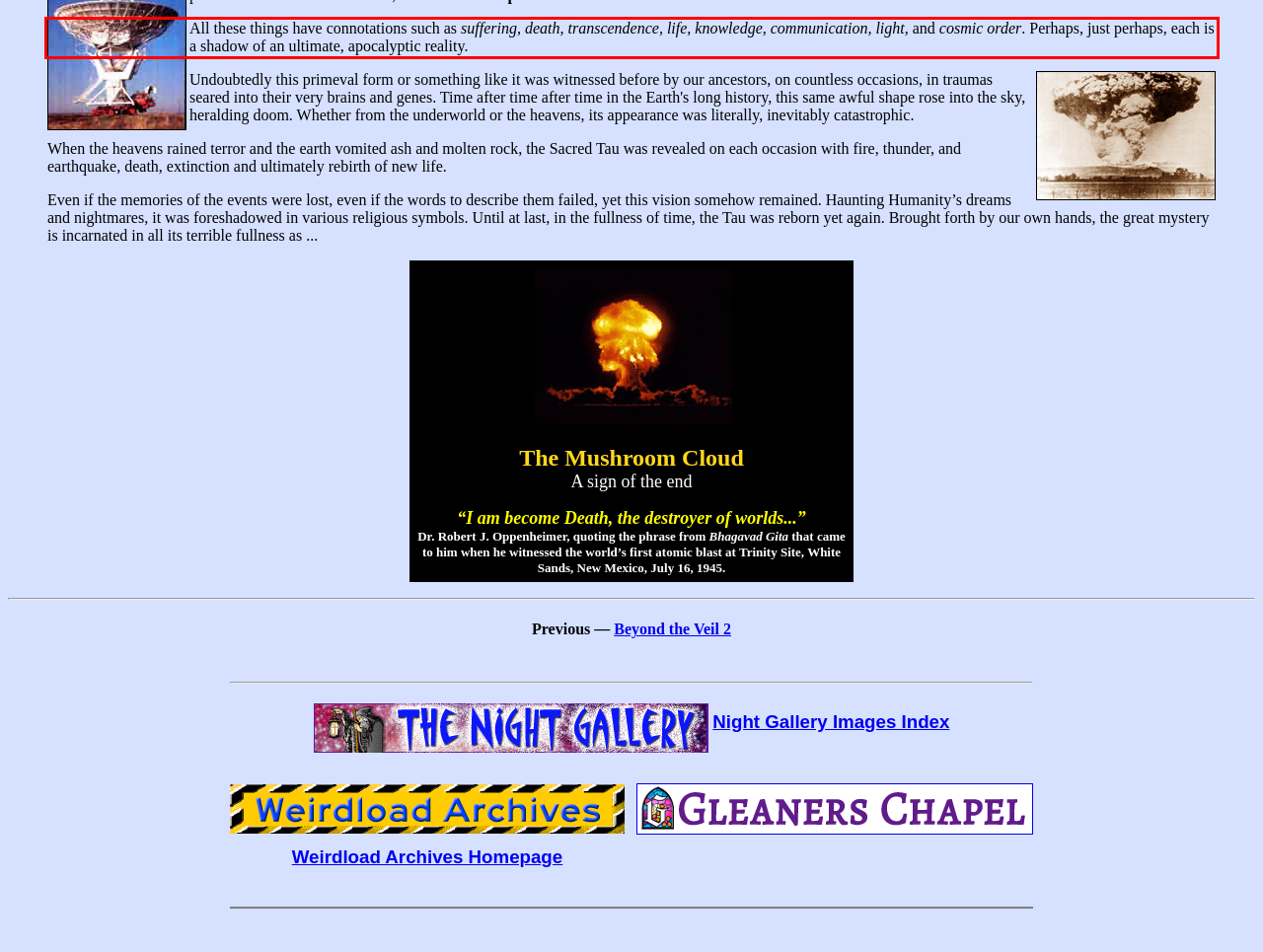Within the screenshot of a webpage, identify the red bounding box and perform OCR to capture the text content it contains.

All these things have connotations such as suffering, death, transcendence, life, knowledge, communication, light, and cosmic order. Perhaps, just perhaps, each is a shadow of an ultimate, apocalyptic reality.